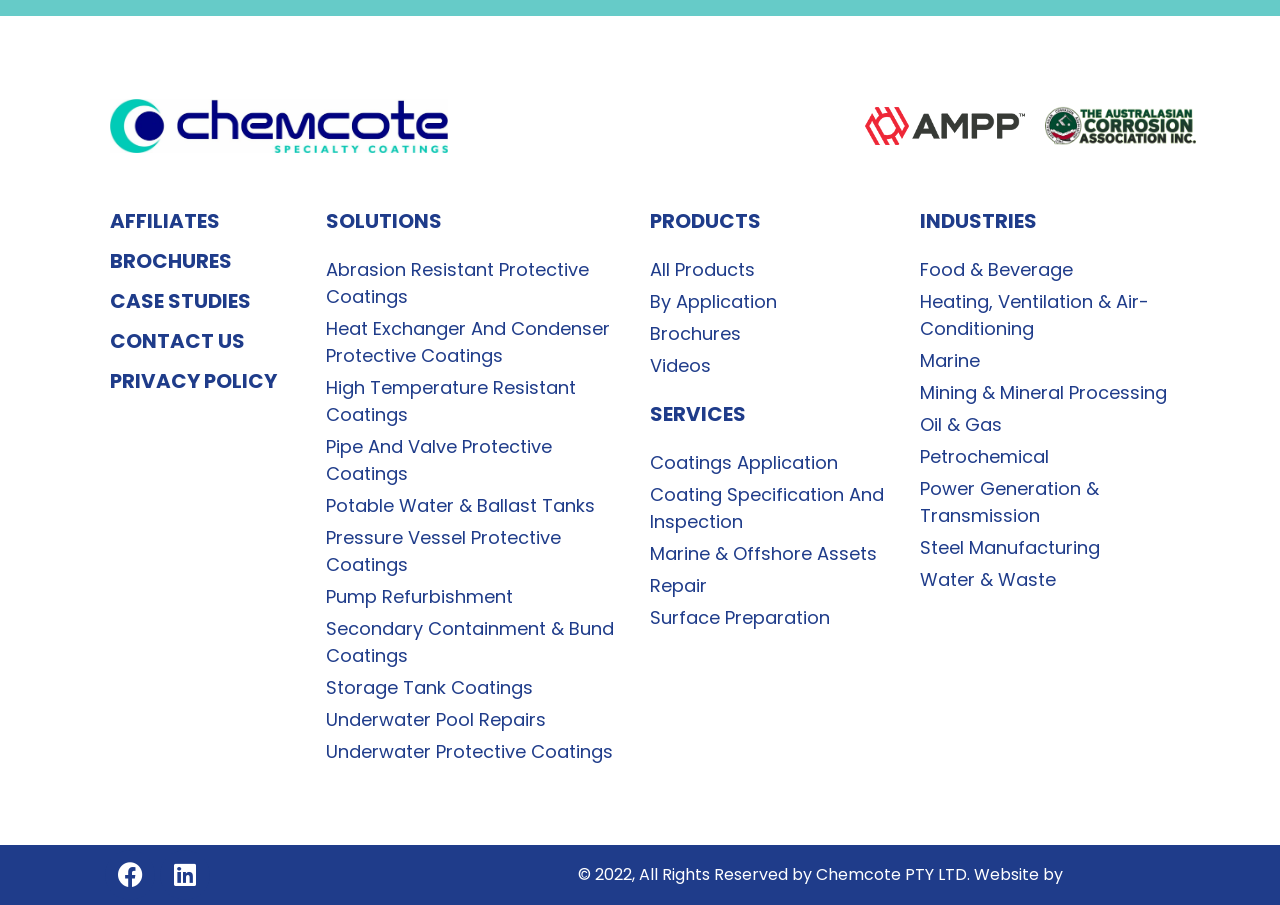How many social media links are at the bottom?
We need a detailed and meticulous answer to the question.

There are two social media links at the bottom of the webpage, which are 'Facebook' and 'Linkedin', identified by their respective link elements with OCR text 'Facebook ' and 'Linkedin ' and bounding box coordinates [0.082, 0.939, 0.121, 0.994] and [0.125, 0.939, 0.164, 0.994].